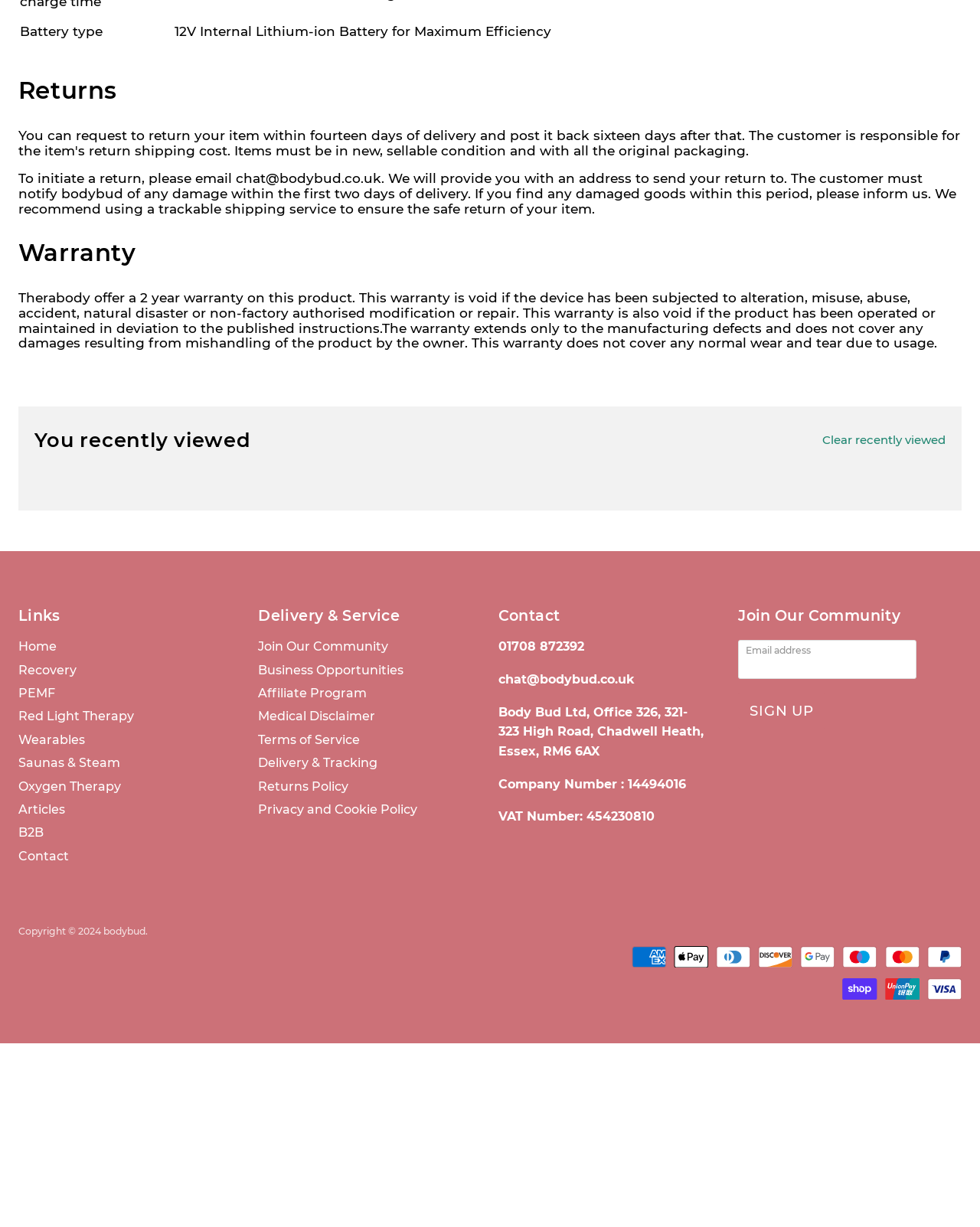Kindly provide the bounding box coordinates of the section you need to click on to fulfill the given instruction: "Enter email address".

[0.793, 0.654, 0.984, 0.687]